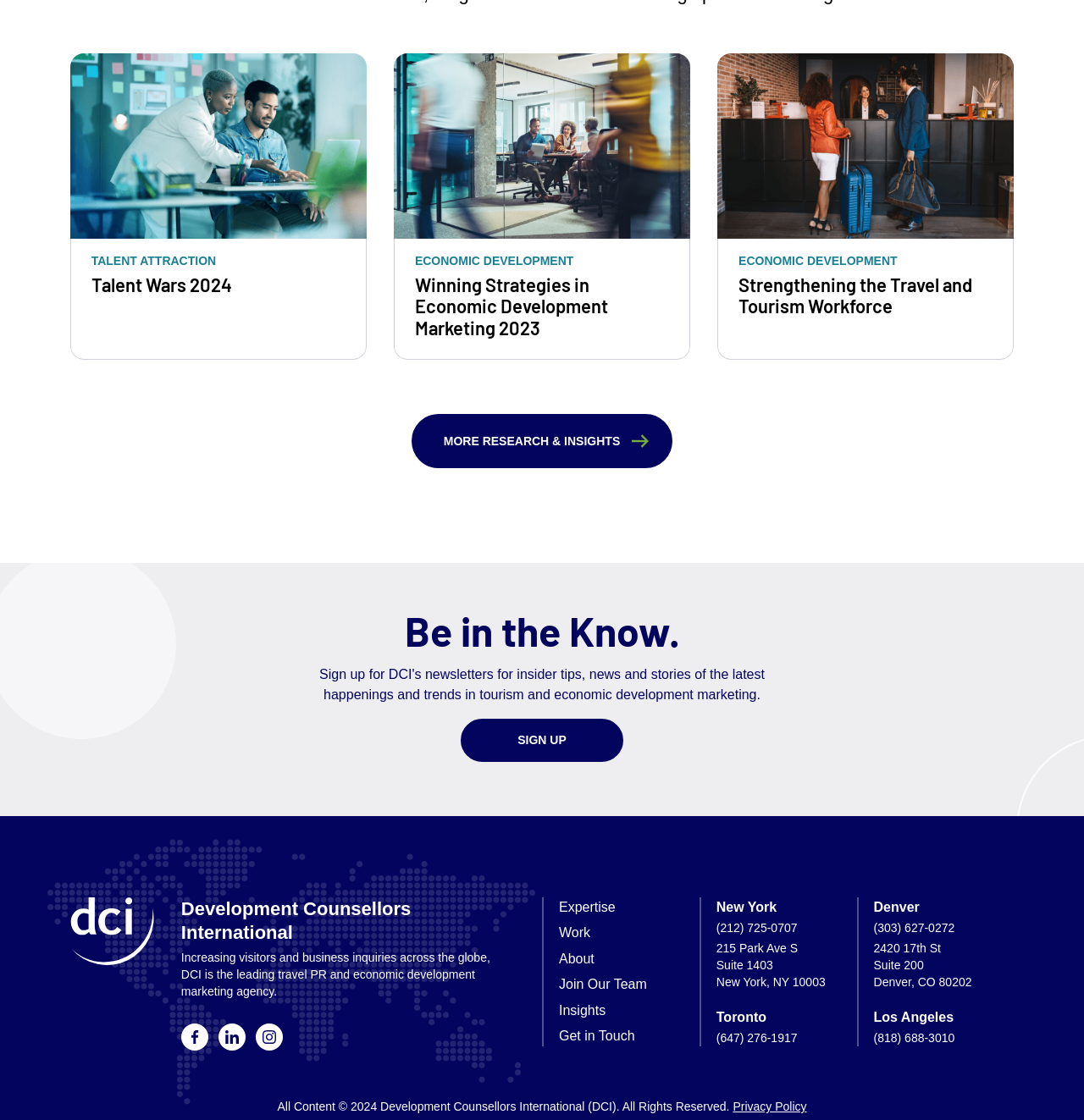Please find the bounding box coordinates of the element that needs to be clicked to perform the following instruction: "Check the 'Insights' section". The bounding box coordinates should be four float numbers between 0 and 1, represented as [left, top, right, bottom].

[0.516, 0.895, 0.559, 0.908]